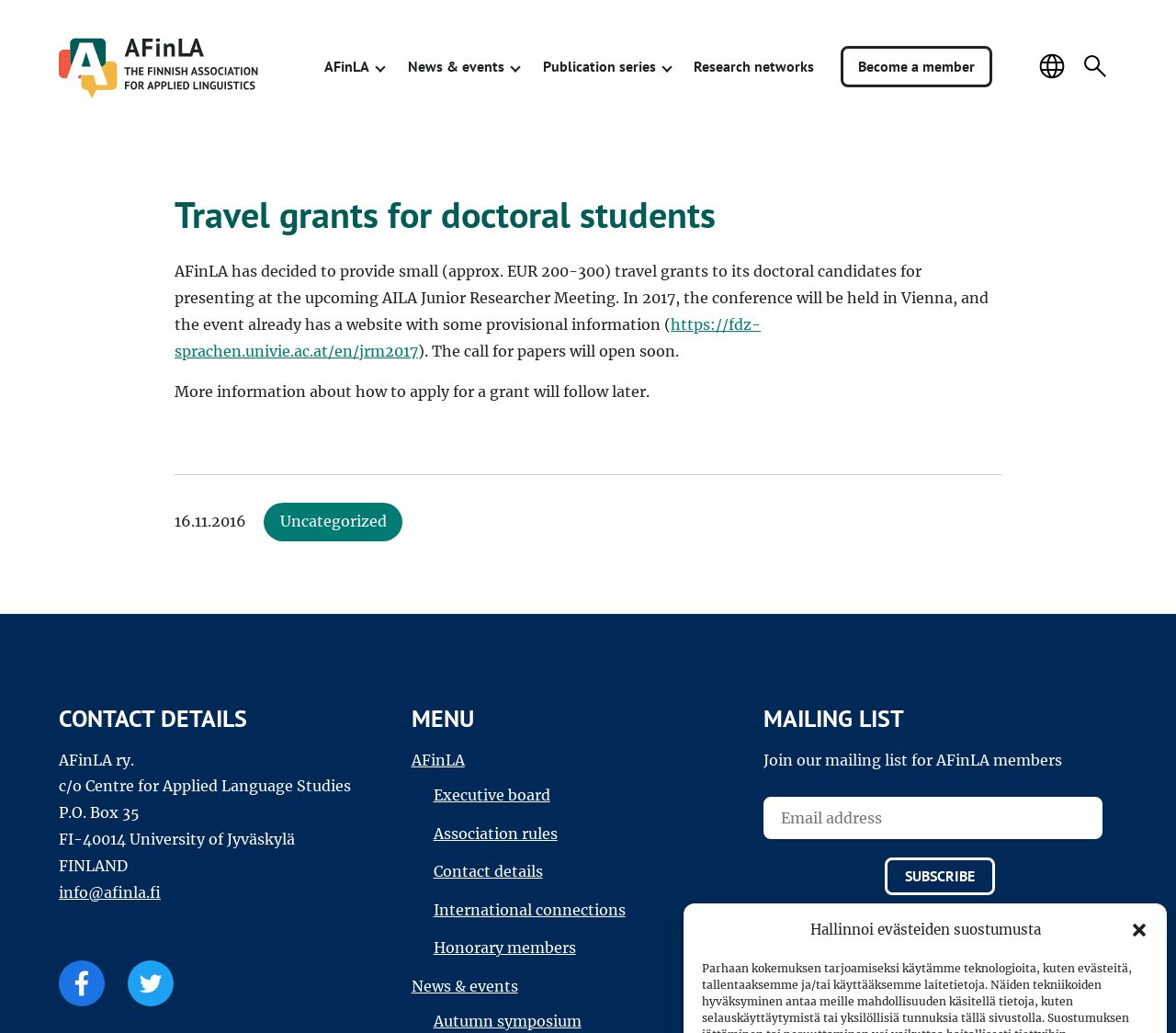Using the given description, provide the bounding box coordinates formatted as (top-left x, top-left y, bottom-right x, bottom-right y), with all values being floating point numbers between 0 and 1. Description: https://fdz-sprachen.univie.ac.at/en/jrm2017

[0.148, 0.305, 0.647, 0.348]